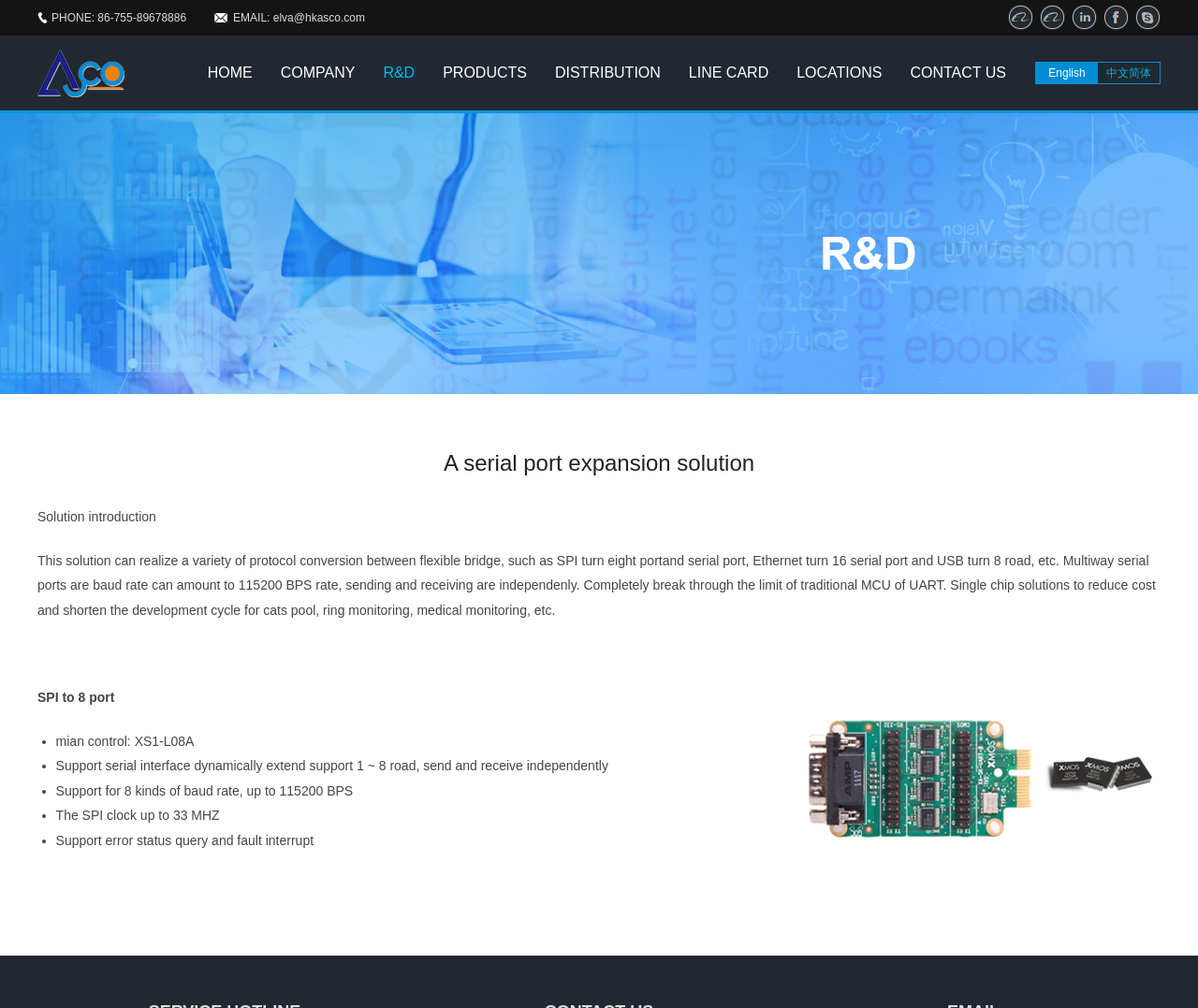Please specify the bounding box coordinates for the clickable region that will help you carry out the instruction: "Click the 'CONTACT US' link".

[0.76, 0.061, 0.84, 0.11]